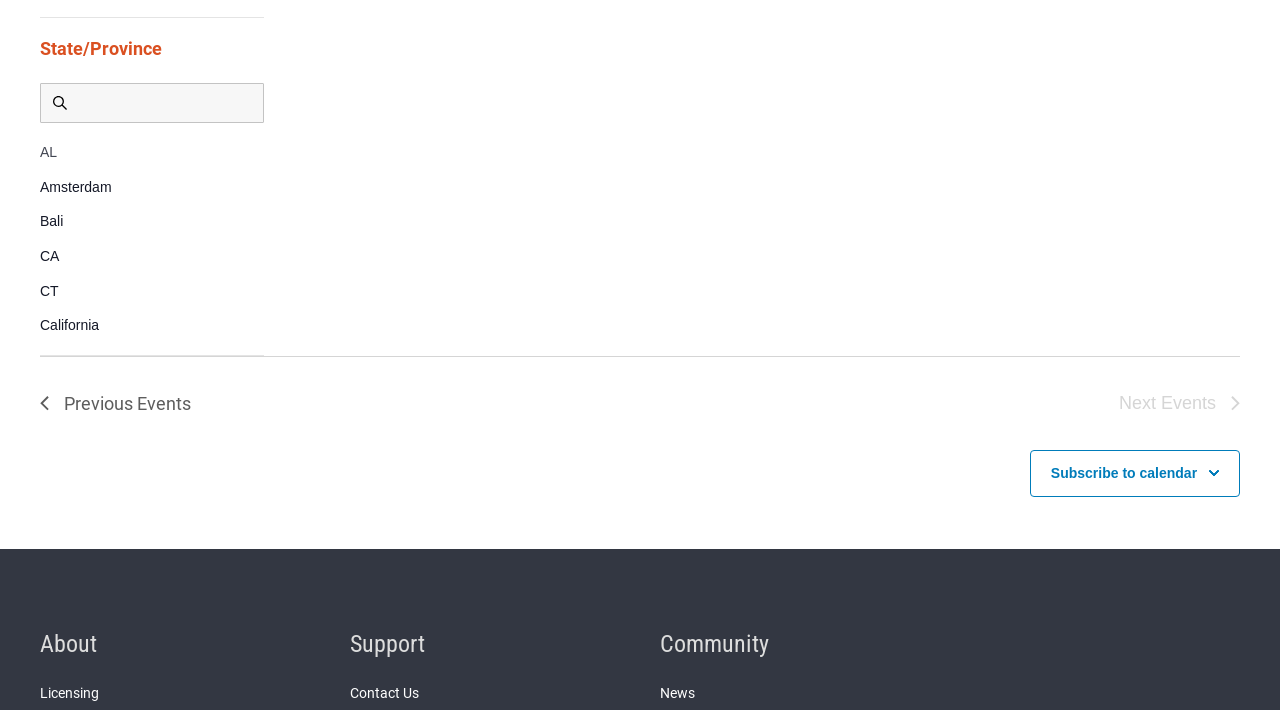Answer this question using a single word or a brief phrase:
What is the purpose of the 'Subscribe to calendar' button?

To subscribe to calendar